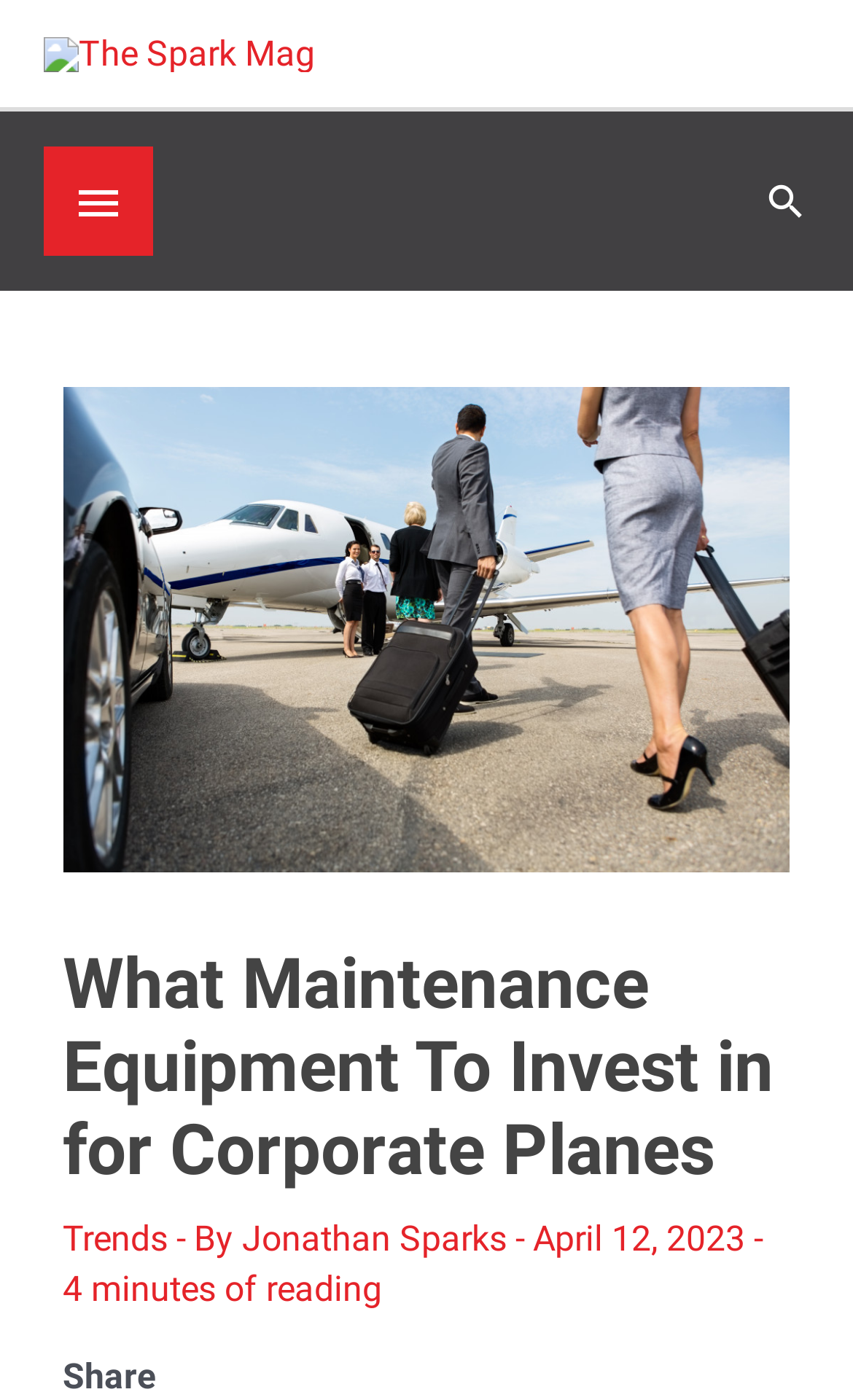What is the date of publication of the article?
Based on the visual, give a brief answer using one word or a short phrase.

April 12, 2023